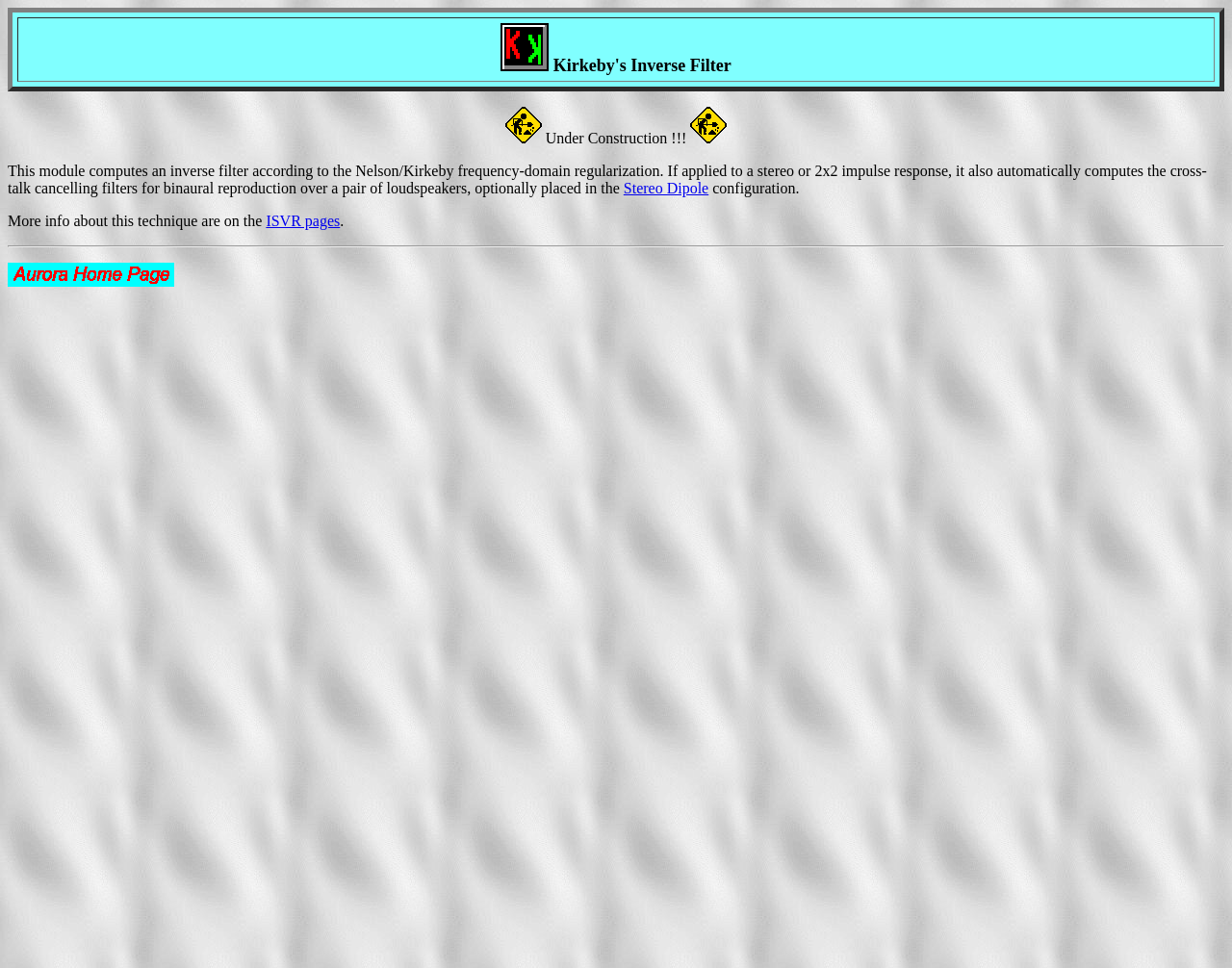Provide a thorough description of the webpage's content and layout.

The webpage is about Kirkeby's Inverse Filter, a module that computes an inverse filter according to the Nelson/Kirkeby frequency-domain regularization. At the top, there is a layout table with a single row and cell containing the title "Kirkeby's Inverse Filter" and a small image to the right of the title. 

Below the title, there are three images aligned horizontally, with the middle image slightly larger than the other two. 

Underneath the images, there is a notice that the webpage is "Under Construction!!!" in bold font. 

Following the notice, there is a paragraph of text that explains the functionality of the inverse filter module, including its ability to compute cross-talk cancelling filters for binaural reproduction over a pair of loudspeakers. The text also mentions that the module can be used with a stereo or 2x2 impulse response. 

Within the paragraph, there is a link to "Stereo Dipole" and the text continues after the link. 

Below the paragraph, there is another sentence that mentions more information about the technique can be found on the "ISVR pages", which is also a link. 

At the bottom of the page, there is a horizontal separator line, and below it, there is a link with a small image to the left of the link.